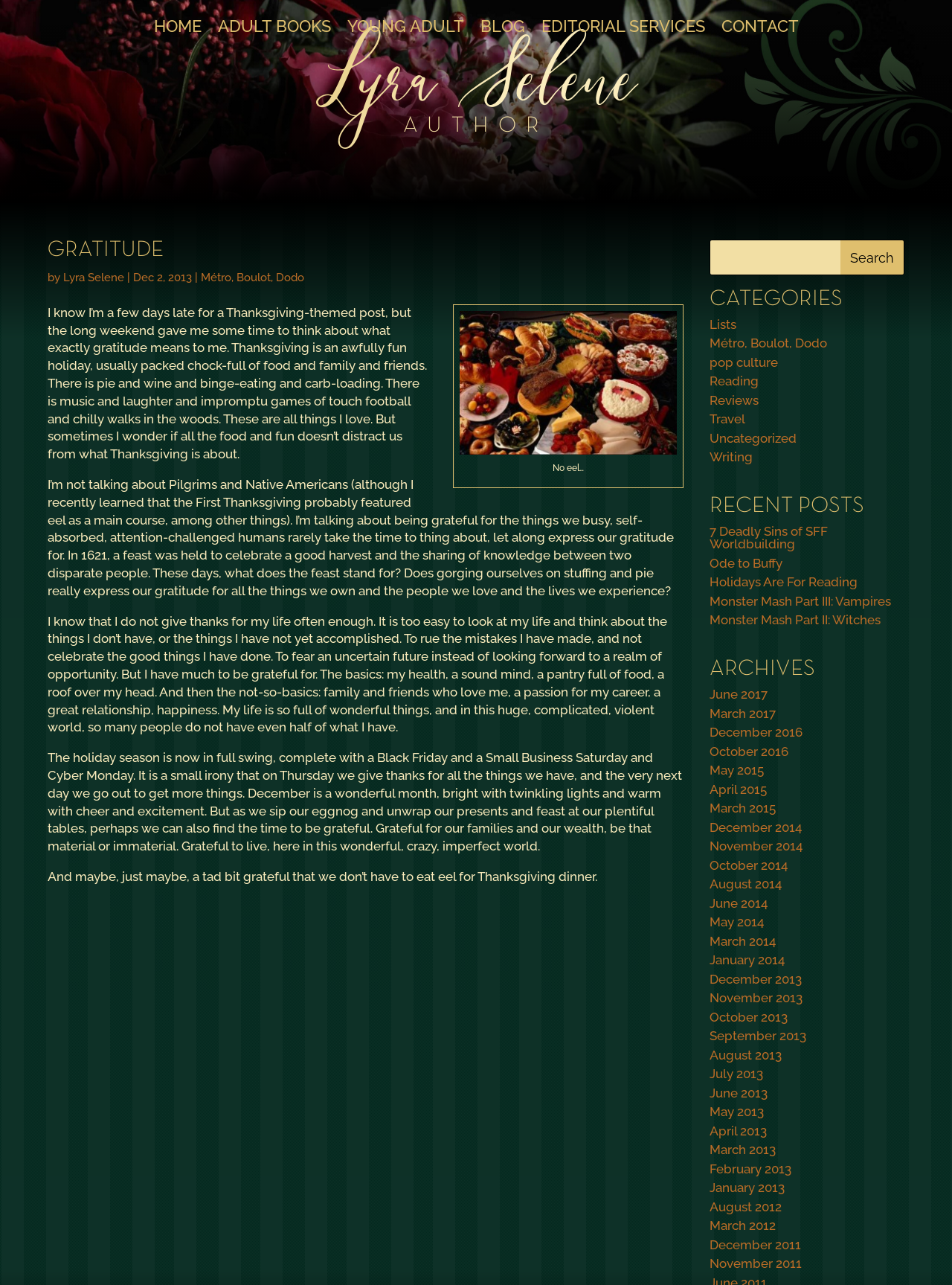Find the bounding box coordinates of the element to click in order to complete this instruction: "Click on the link to the RECENT POSTS section". The bounding box coordinates must be four float numbers between 0 and 1, denoted as [left, top, right, bottom].

[0.745, 0.386, 0.95, 0.409]